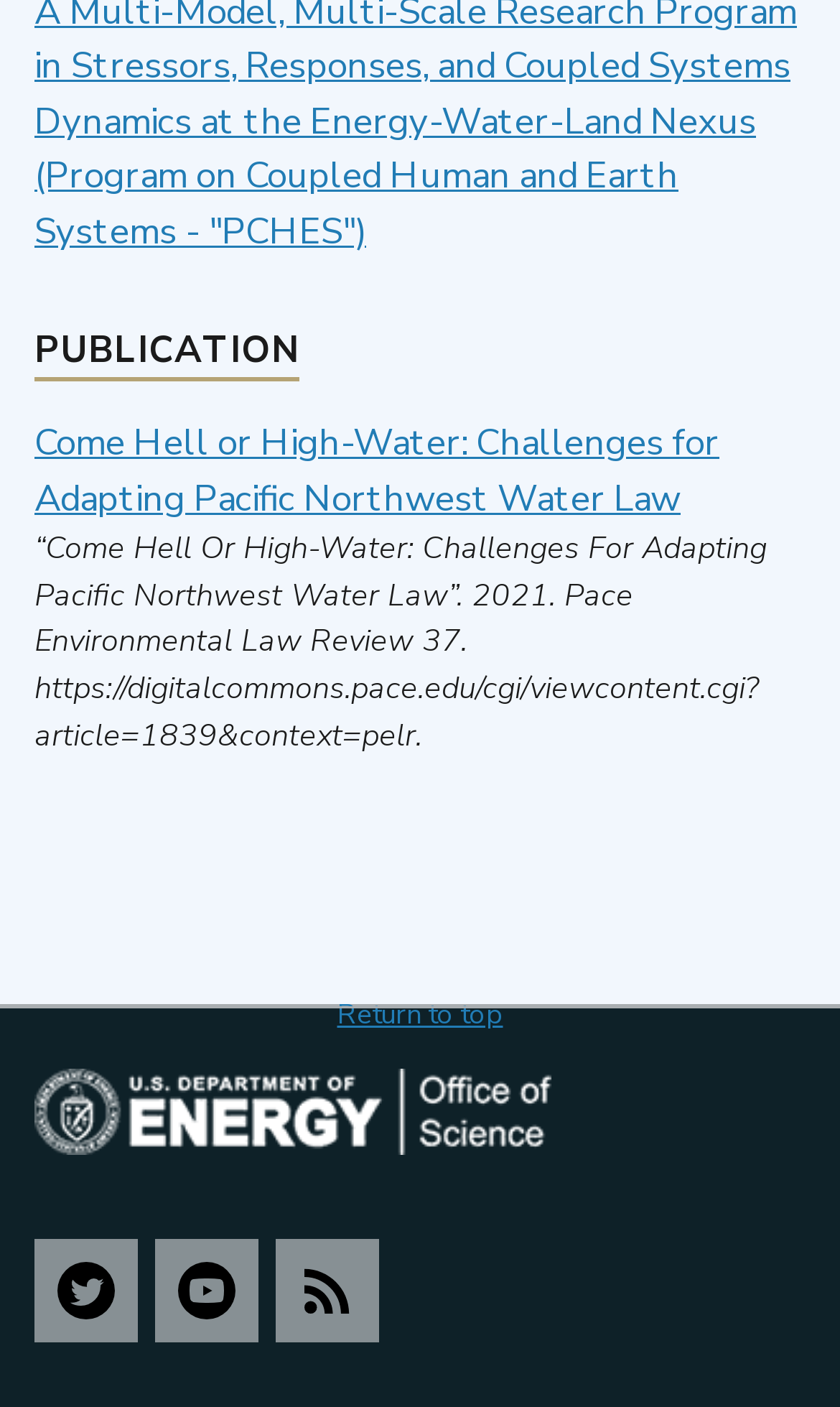What is the title of the article?
Give a one-word or short-phrase answer derived from the screenshot.

Come Hell or High-Water